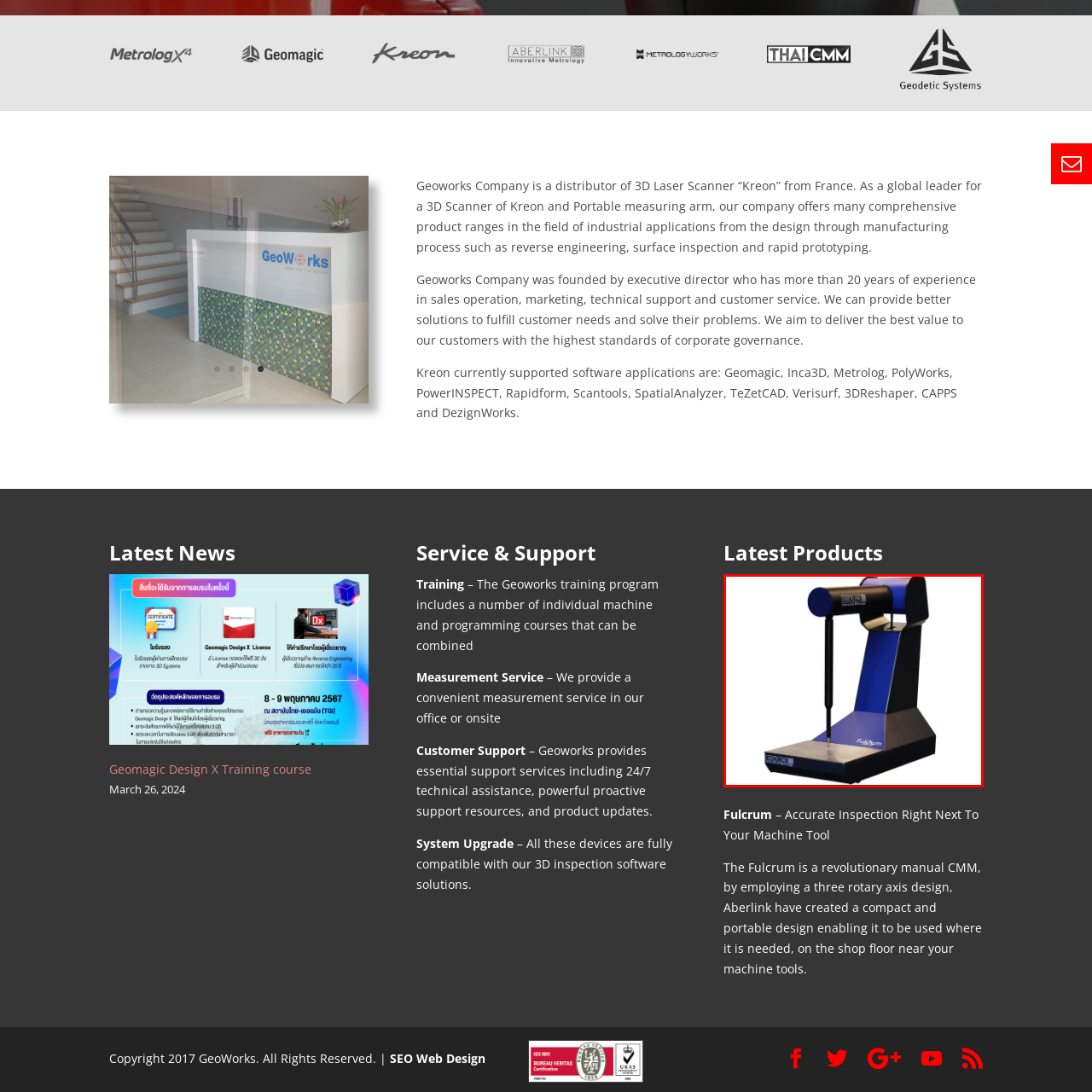Observe the image confined by the red frame and answer the question with a single word or phrase:
What is the Fulcrum's benefit to manufacturers?

efficient measurement solutions